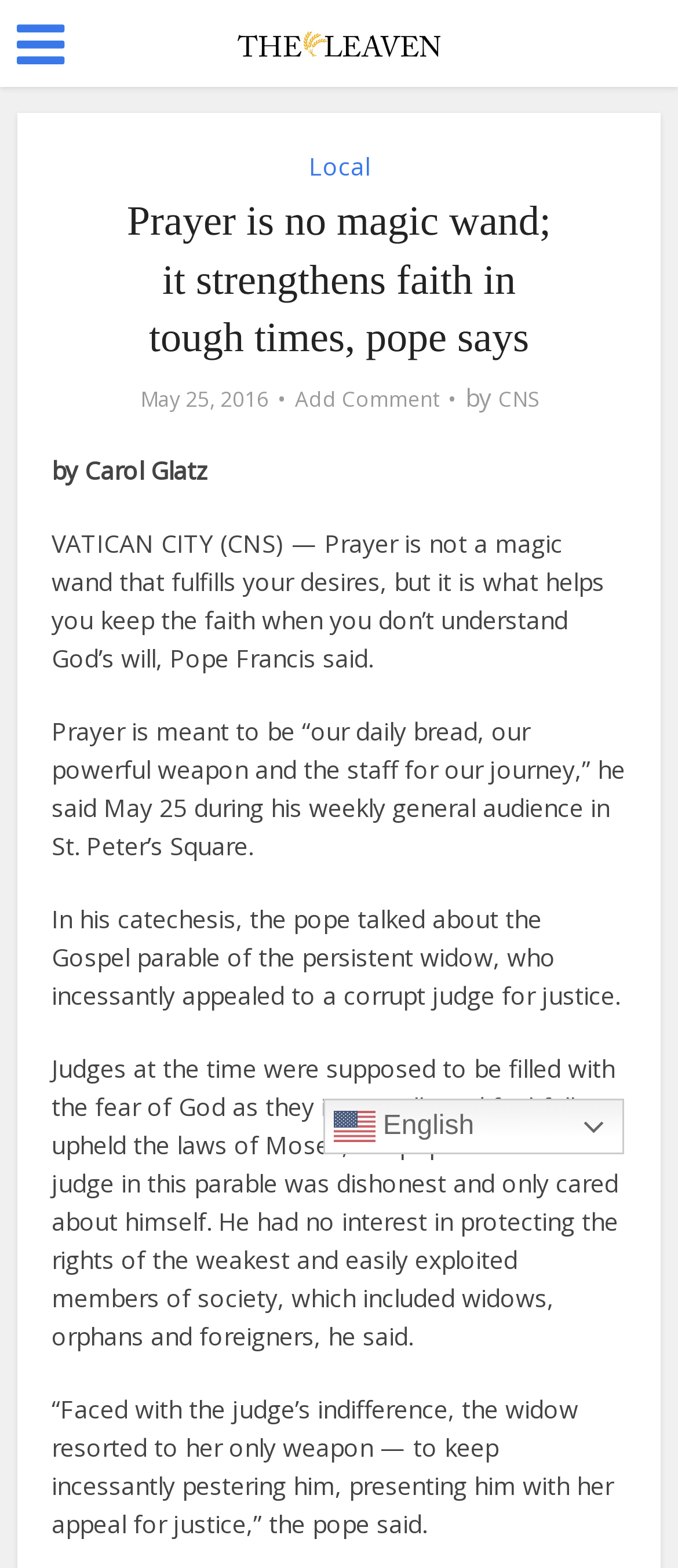When was the article published?
Identify the answer in the screenshot and reply with a single word or phrase.

May 25, 2016